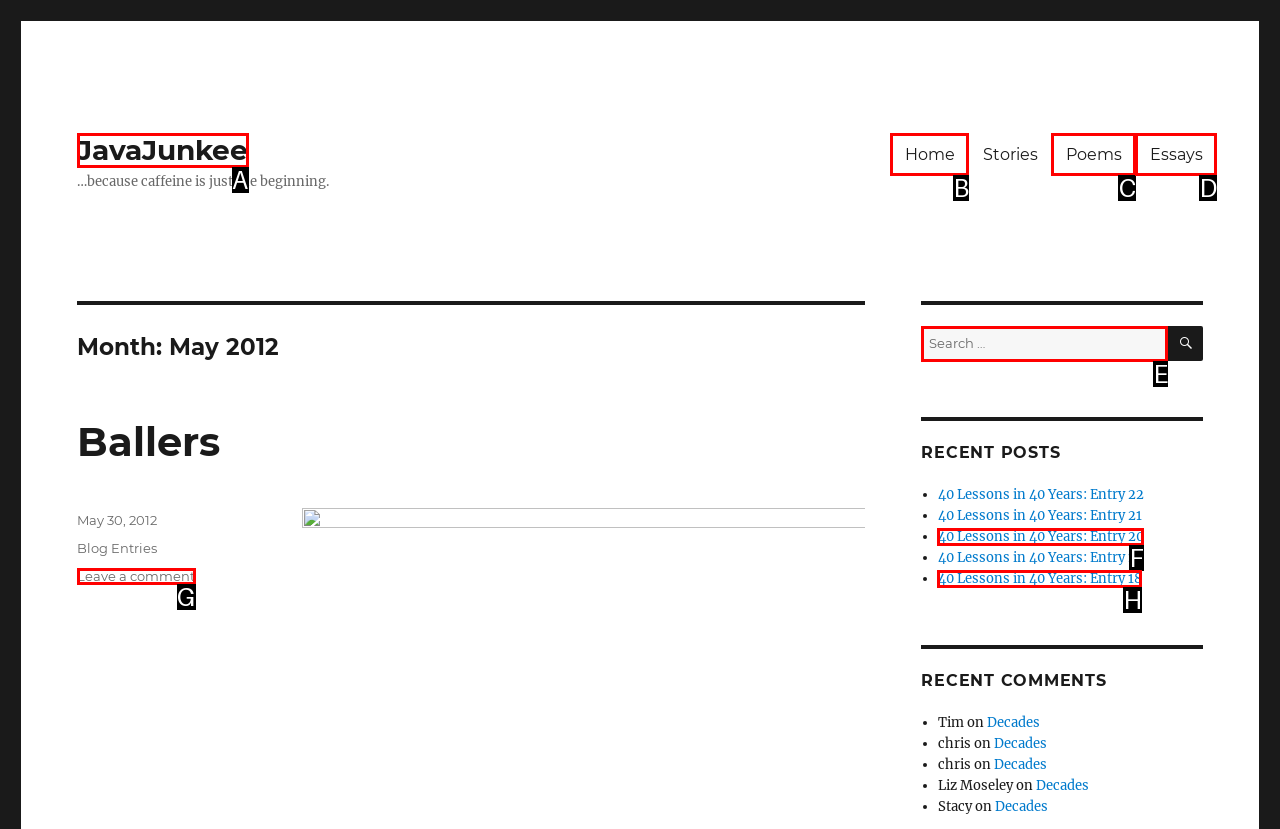From the given options, find the HTML element that fits the description: Home. Reply with the letter of the chosen element.

B